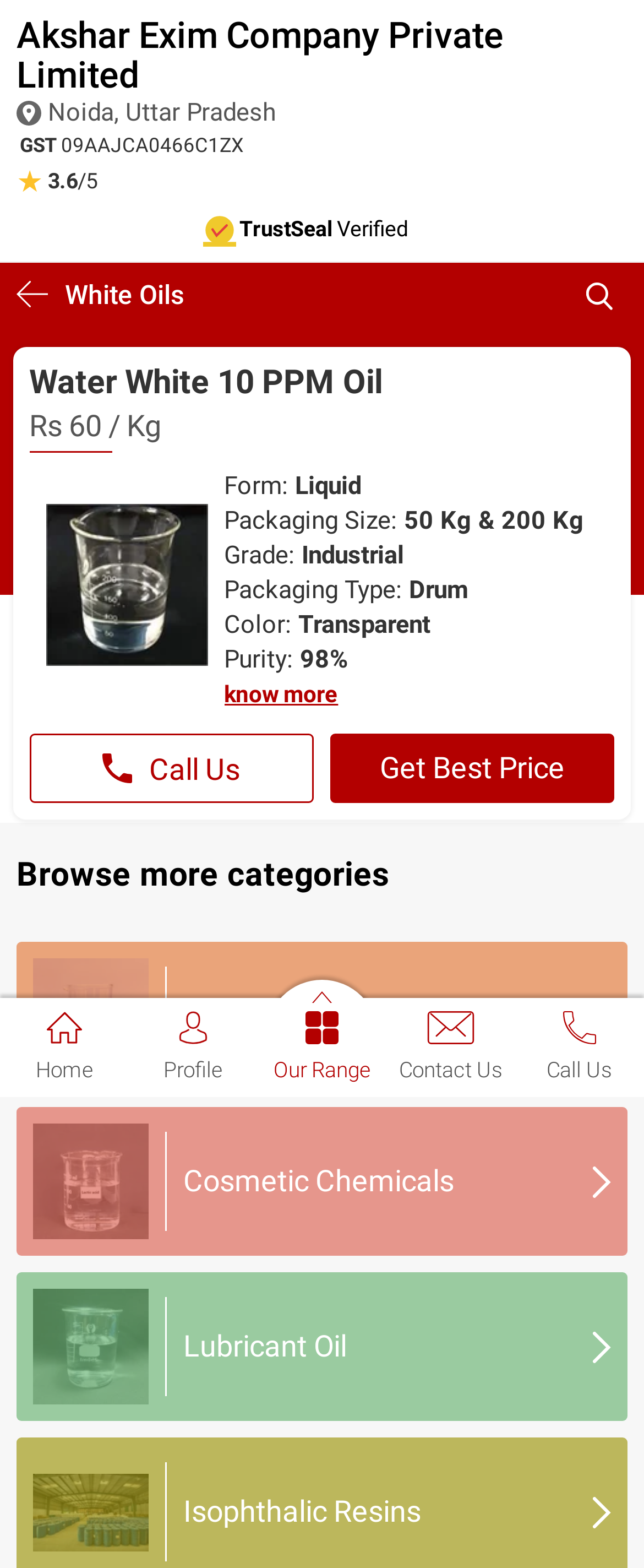Find the bounding box coordinates of the clickable area required to complete the following action: "Click on Home".

[0.0, 0.636, 0.2, 0.691]